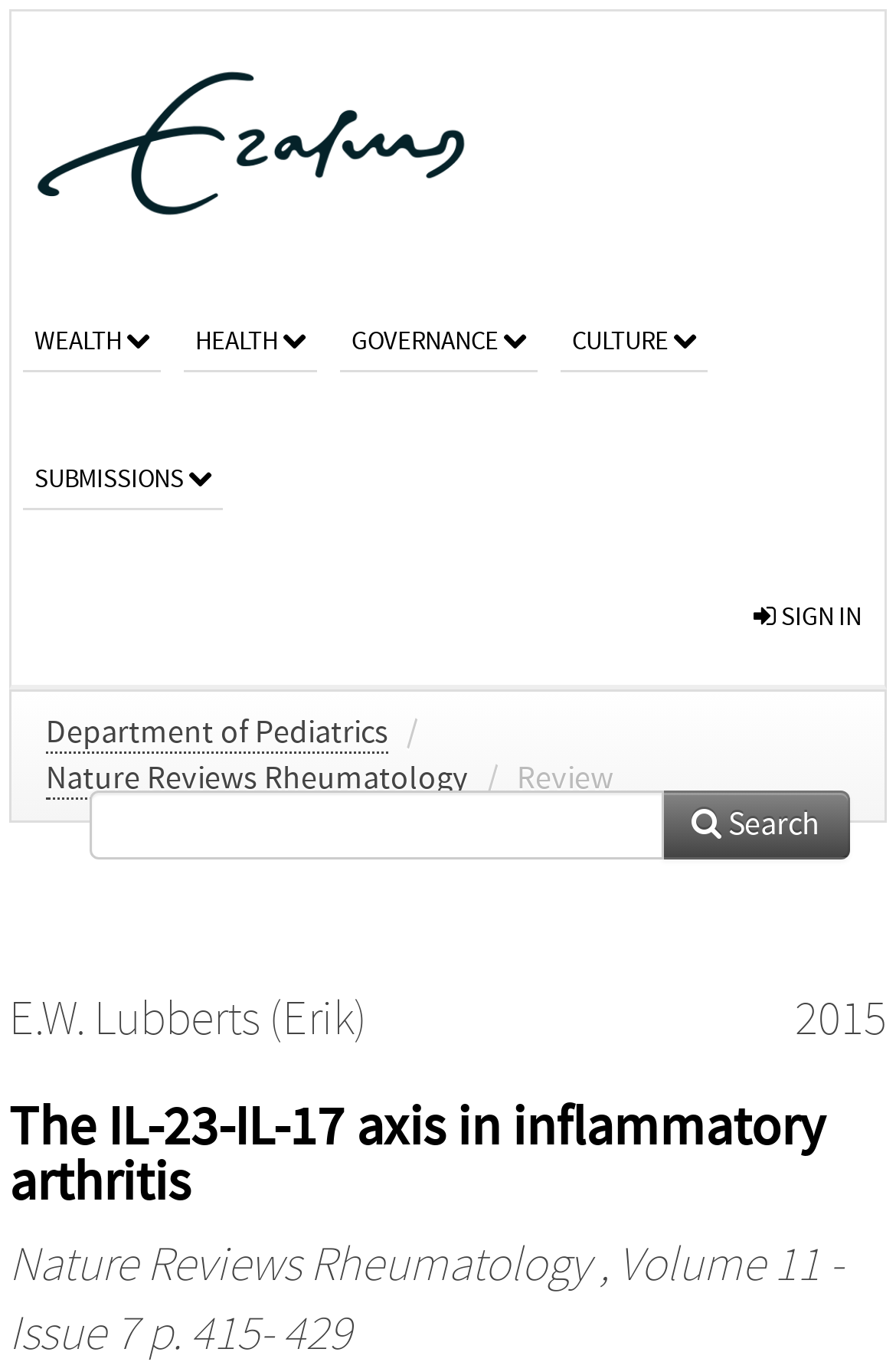Please determine the bounding box coordinates of the element's region to click in order to carry out the following instruction: "explore submissions". The coordinates should be four float numbers between 0 and 1, i.e., [left, top, right, bottom].

[0.026, 0.302, 0.249, 0.374]